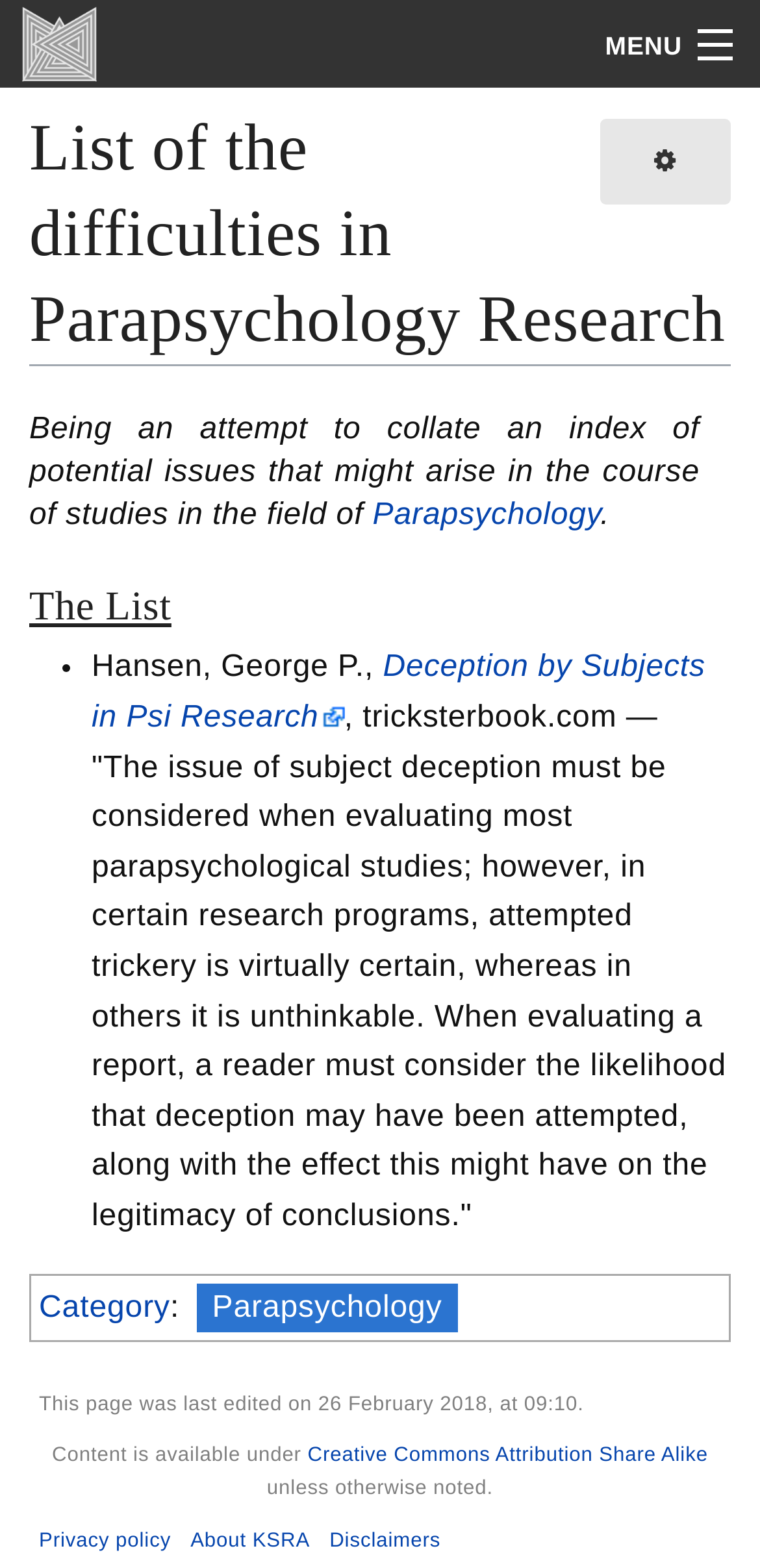Using the format (top-left x, top-left y, bottom-right x, bottom-right y), provide the bounding box coordinates for the described UI element. All values should be floating point numbers between 0 and 1: Creative Commons Attribution Share Alike

[0.405, 0.922, 0.932, 0.936]